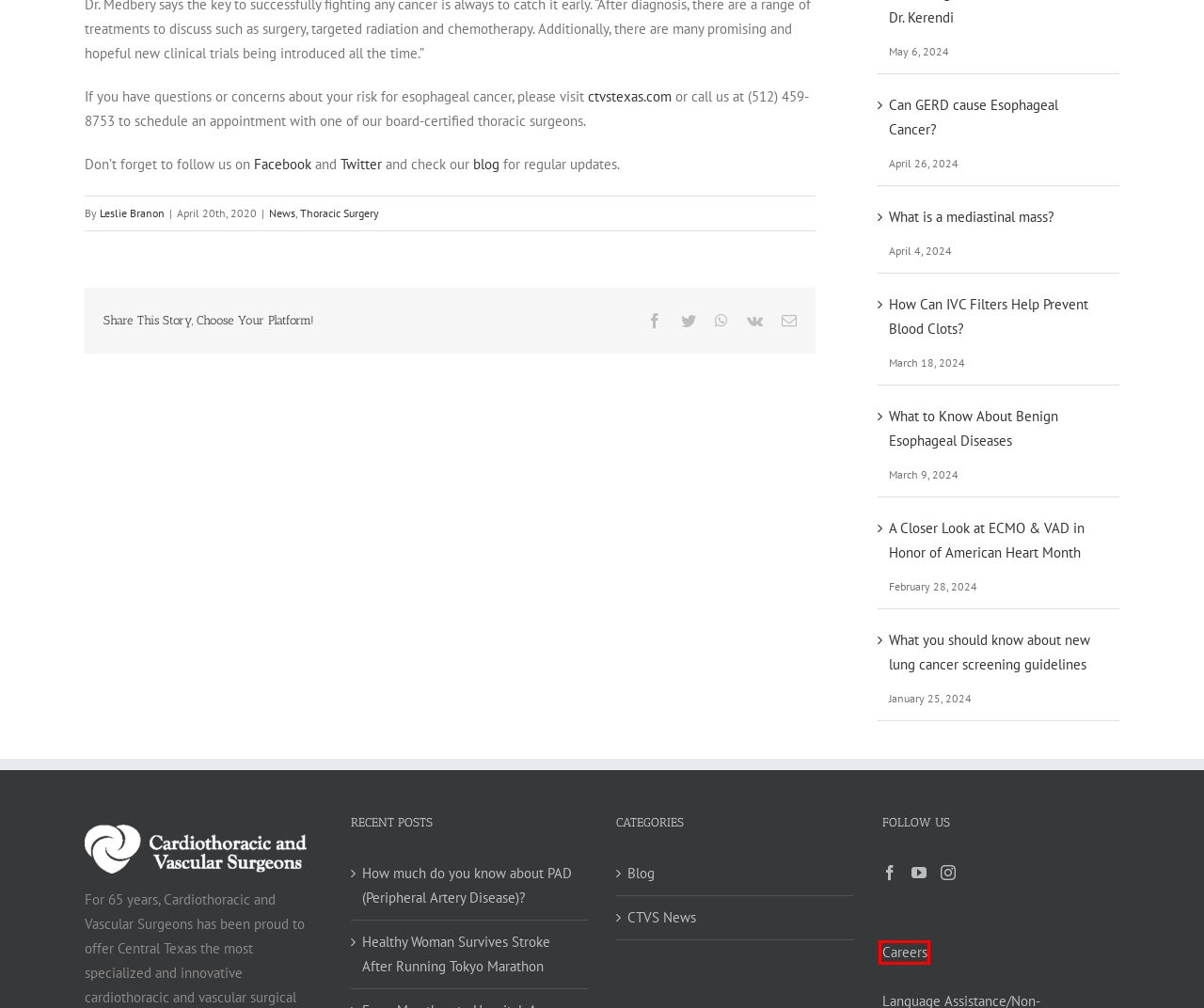You have a screenshot of a webpage with a red bounding box around an element. Select the webpage description that best matches the new webpage after clicking the element within the red bounding box. Here are the descriptions:
A. Author: Leslie Branon
B. How Can IVC Filters Help Prevent Blood Clots?
C. Job Not Found
D. CTVS News
E. Can GERD cause Esophageal Cancer?
F. What is a mediastinal mass?
G. What to Know About Benign Esophageal Diseases
H. A Closer Look at ECMO & VAD in Honor of American Heart Month

C